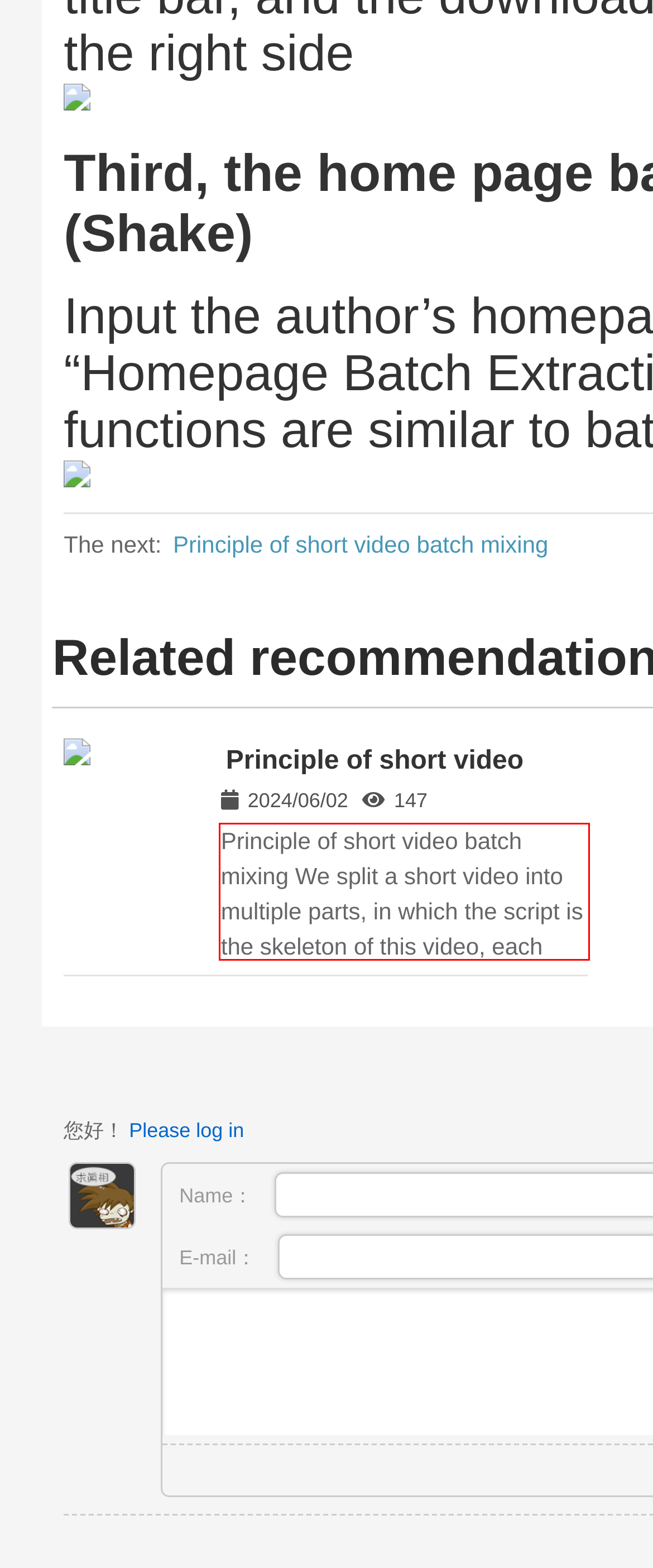From the screenshot of the webpage, locate the red bounding box and extract the text contained within that area.

Principle of short video batch mixing We split a short video into multiple parts, in which the script is the skeleton of this video, each video script determines the content compositi...